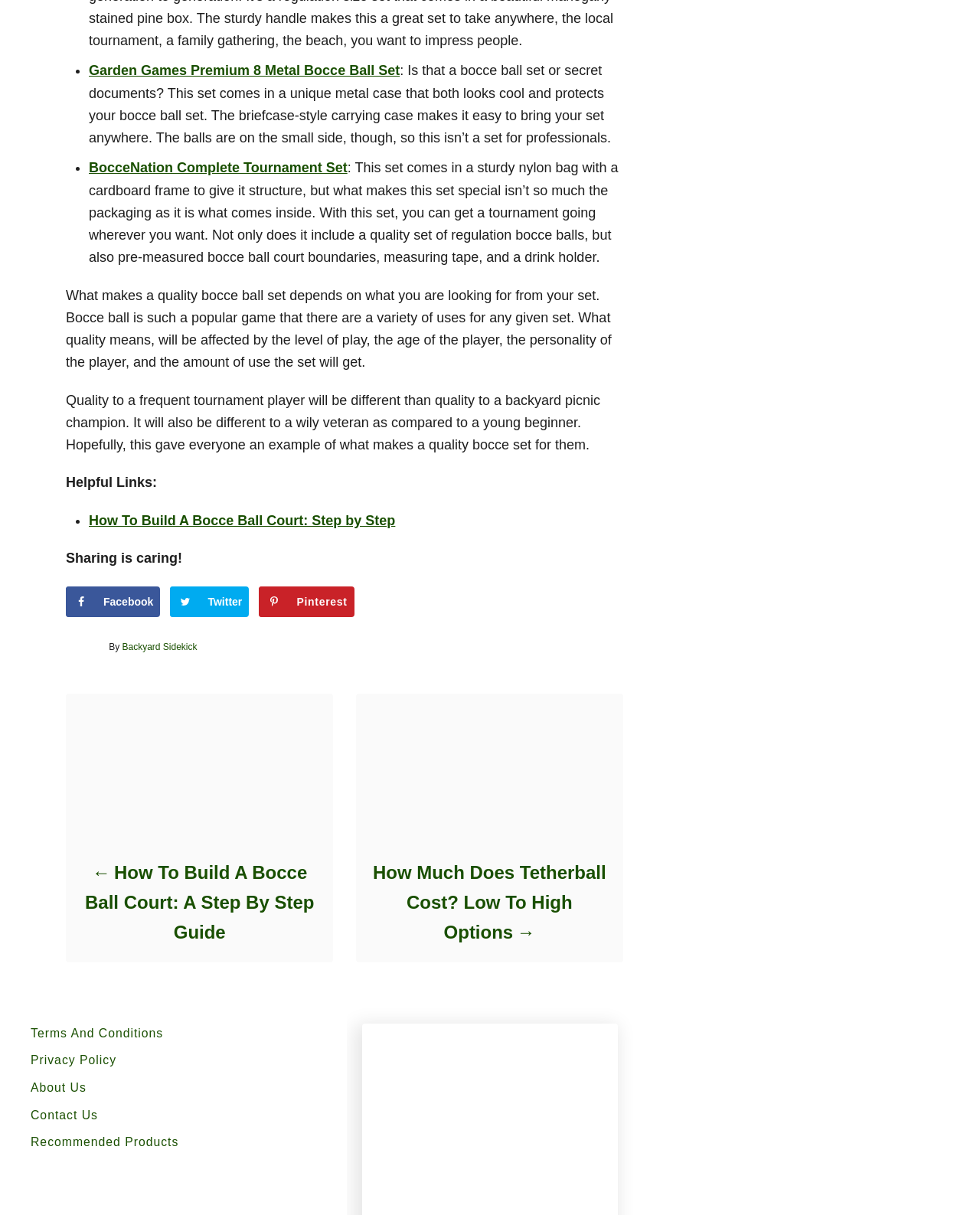What is the characteristic of the 73mm Metal Bocce/Petanque Set?
Can you provide an in-depth and detailed response to the question?

According to the webpage, the 73mm Metal Bocce/Petanque Set is a small-sized set that looks really cool and is ideal for players with weak hands.